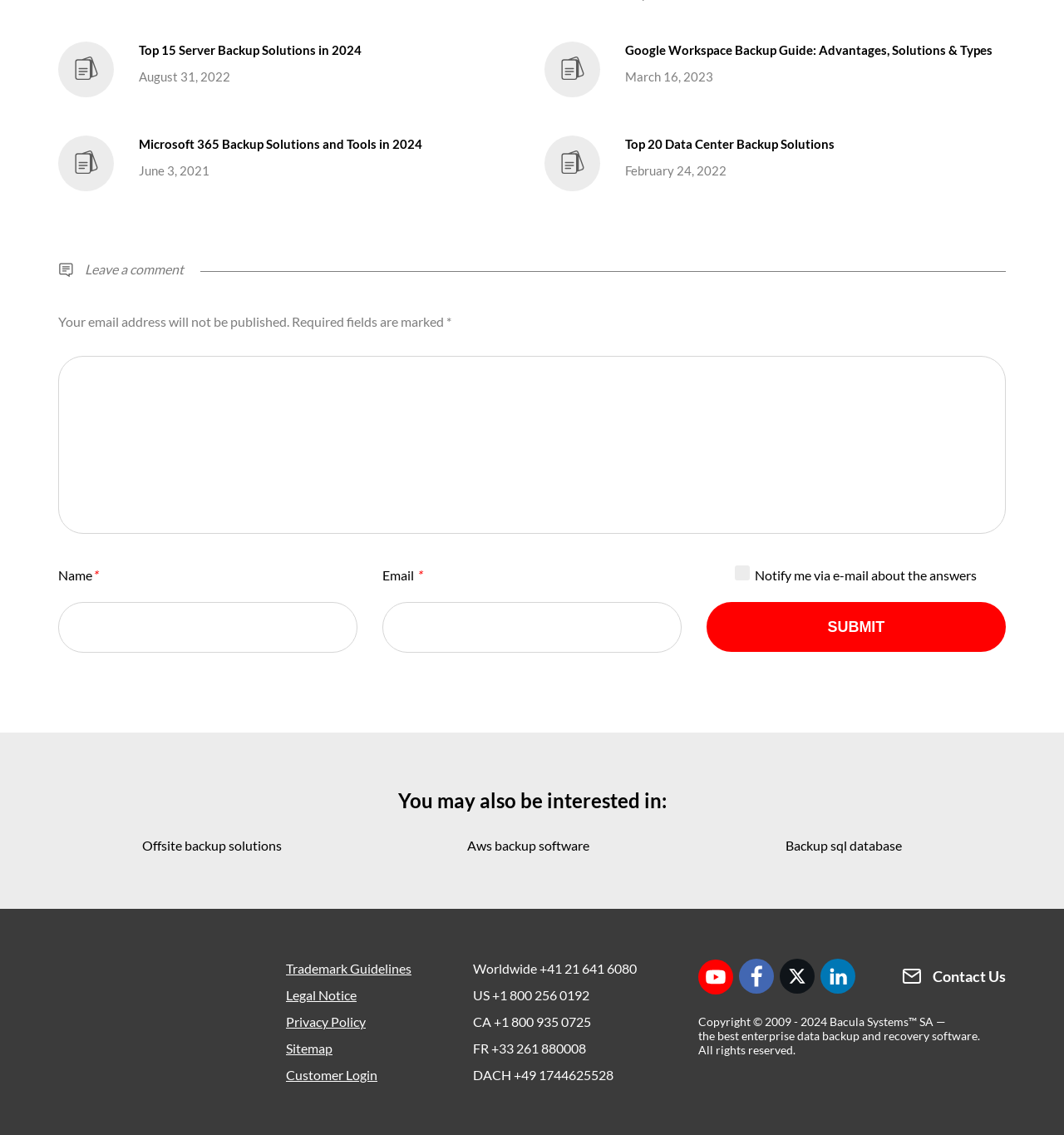Please give a succinct answer using a single word or phrase:
How many textboxes are there for leaving a comment?

2